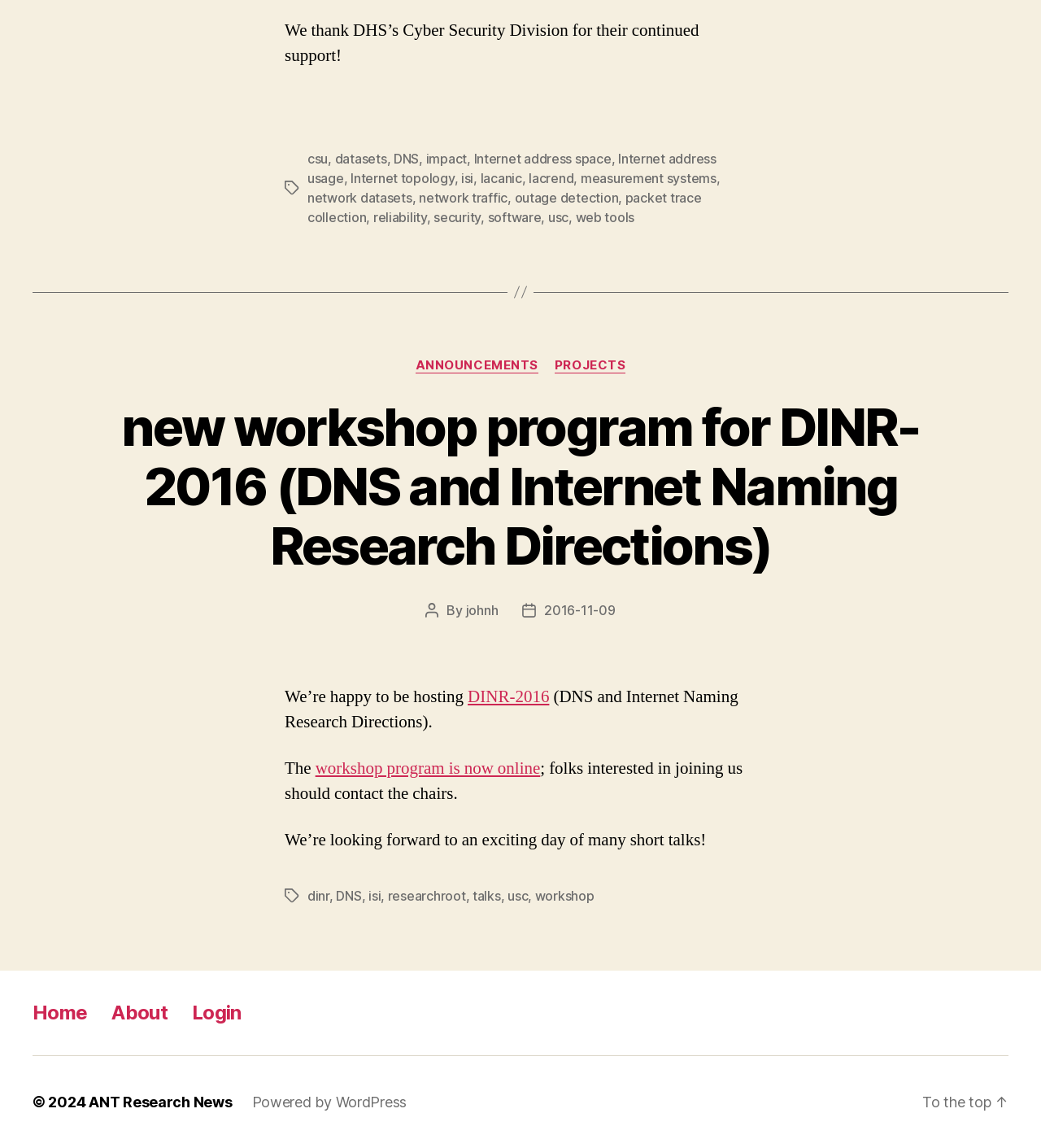Could you find the bounding box coordinates of the clickable area to complete this instruction: "read the 'new workshop program for DINR-2016' article"?

[0.109, 0.347, 0.891, 0.502]